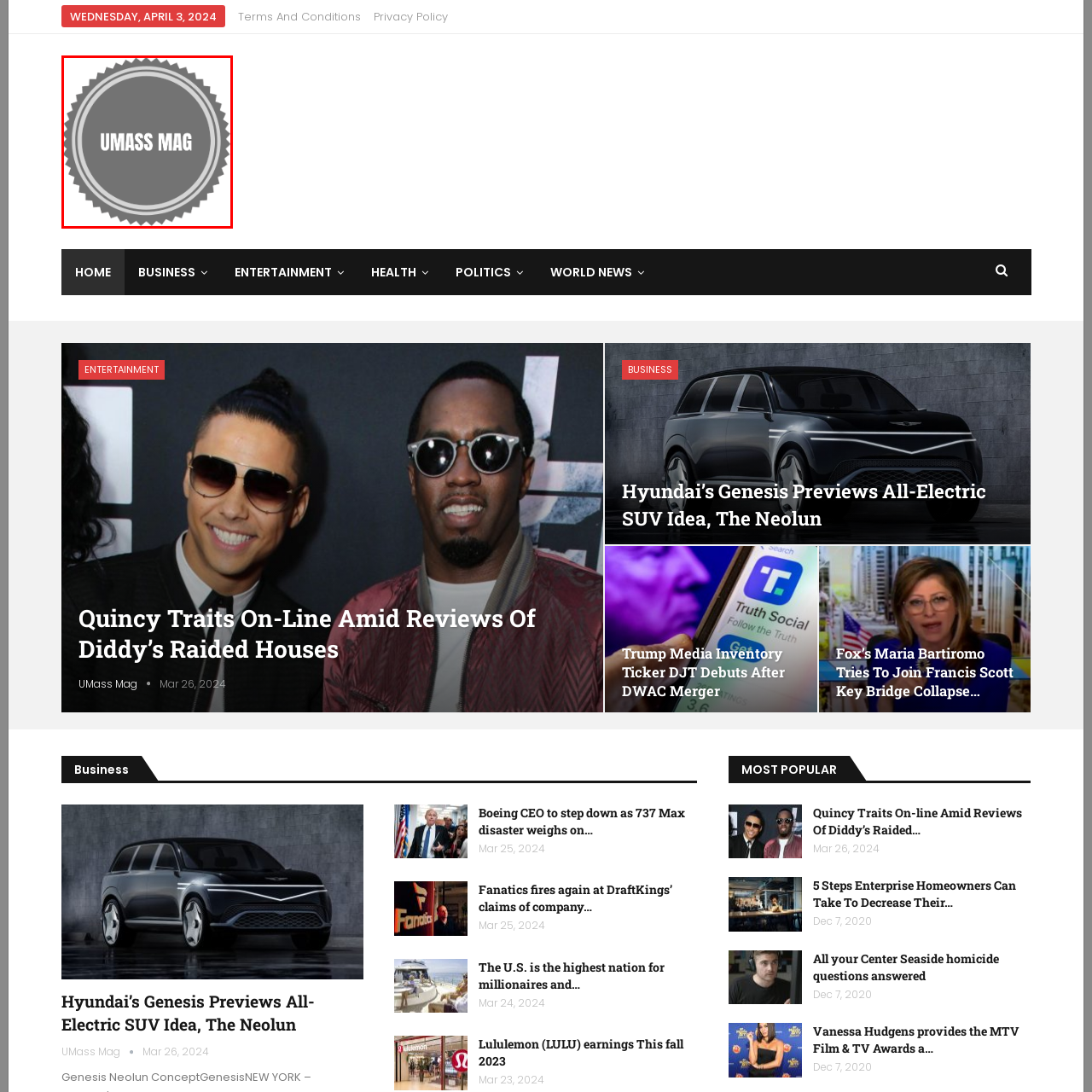Provide a comprehensive description of the image contained within the red rectangle.

The image features a circular emblem or badge representing "UMASS MAG," which is likely associated with the University of Massachusetts magazine. The design consists of a prominent bold text reading "UMASS MAG" centered within a gray circular background, accentuated by a scalloped edge, giving it a distinguished and official appearance. This emblem plays a vital role in the branding of the publication, signifying its identity and connection to the university community.